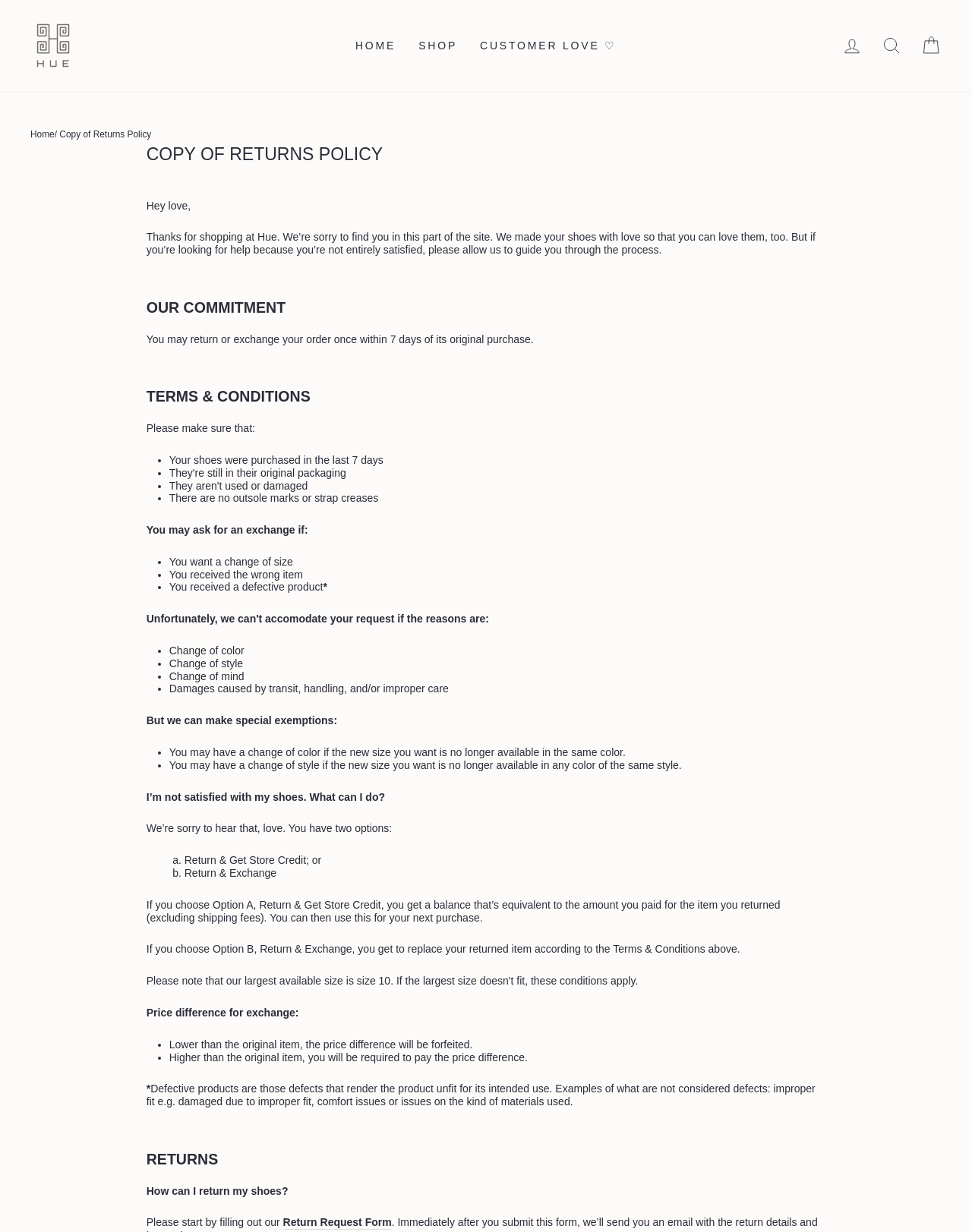Locate the bounding box coordinates of the element that should be clicked to fulfill the instruction: "Click on the 'CUSTOMER LOVE ♡' link".

[0.482, 0.027, 0.646, 0.047]